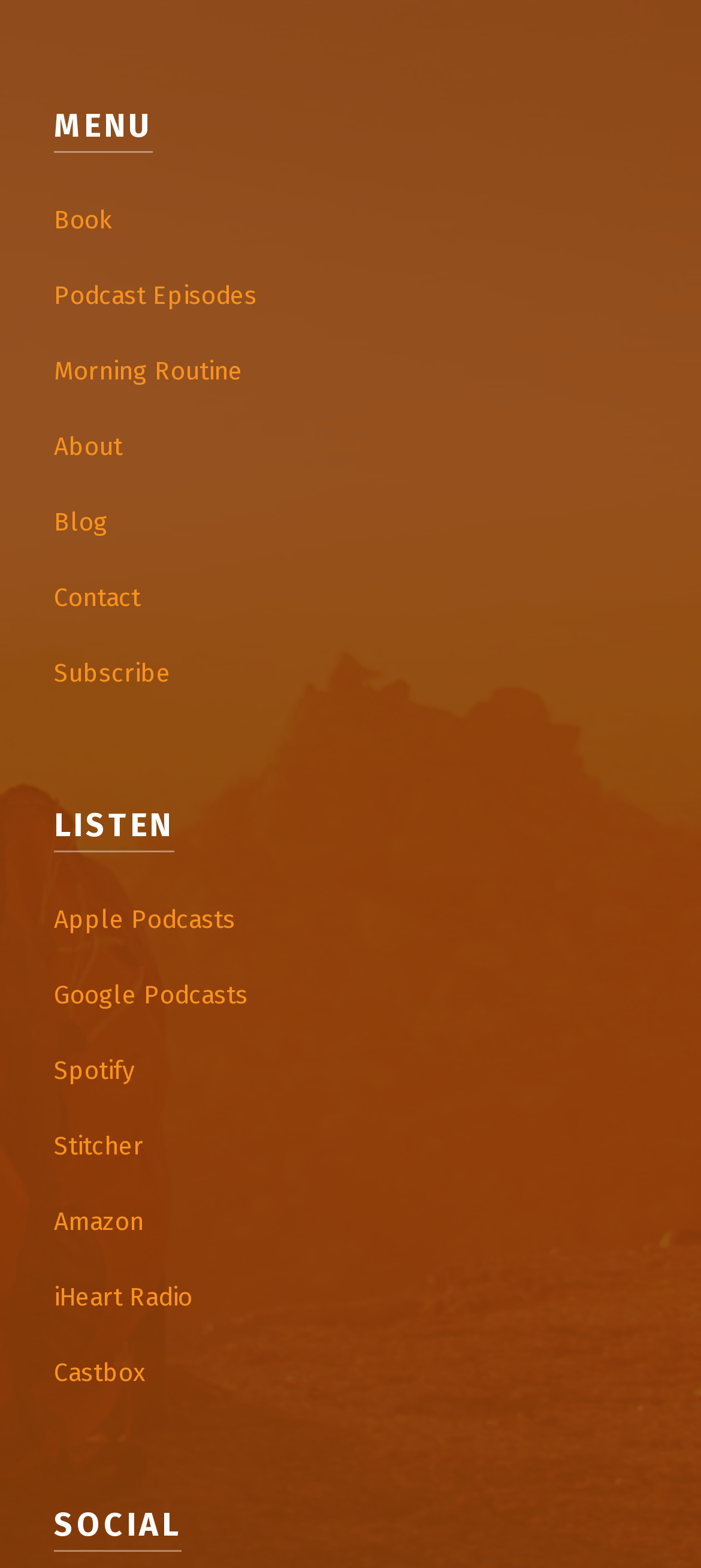What is the third link in the menu?
Using the visual information, reply with a single word or short phrase.

Morning Routine